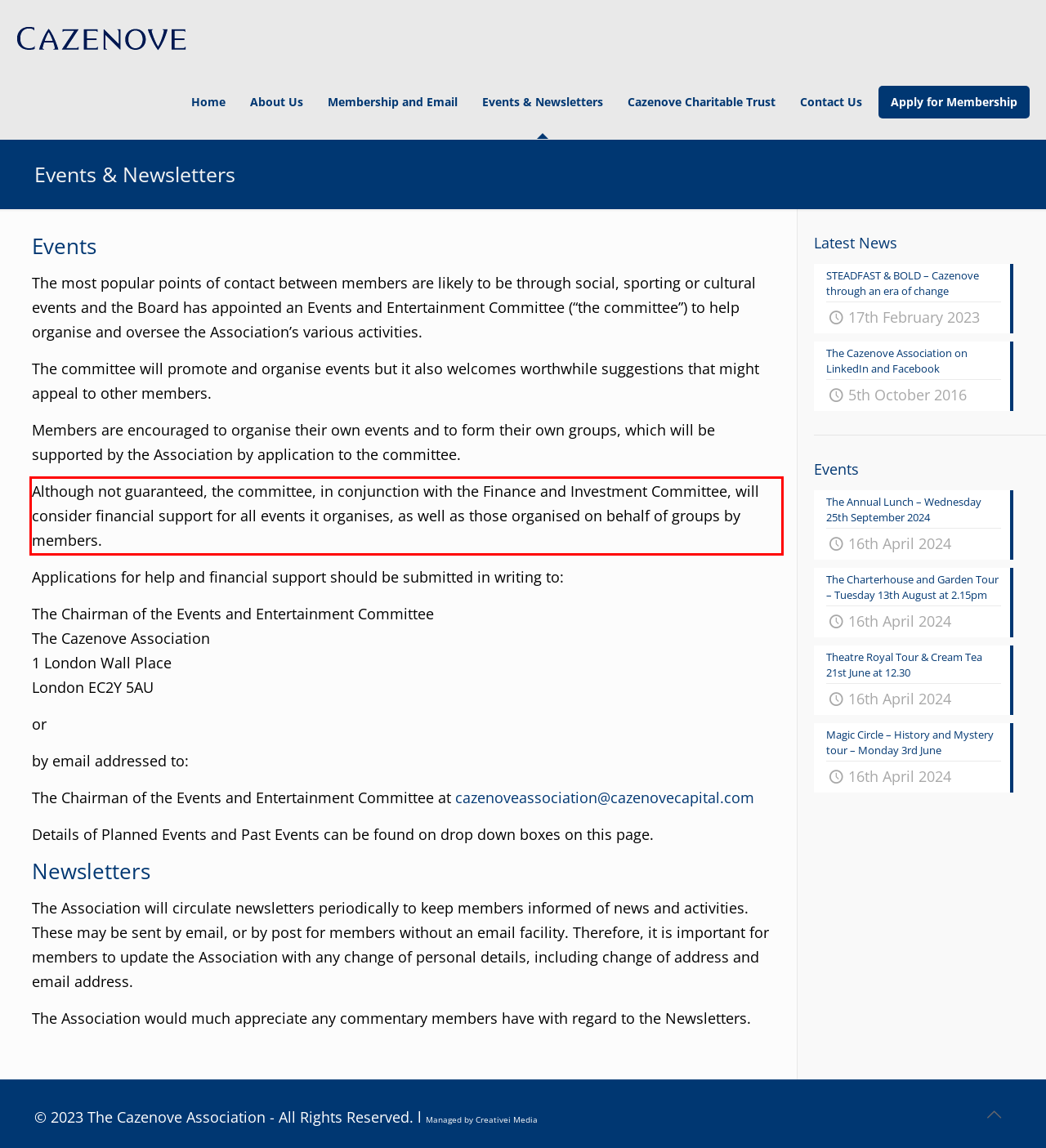You are presented with a screenshot containing a red rectangle. Extract the text found inside this red bounding box.

Although not guaranteed, the committee, in conjunction with the Finance and Investment Committee, will consider financial support for all events it organises, as well as those organised on behalf of groups by members.